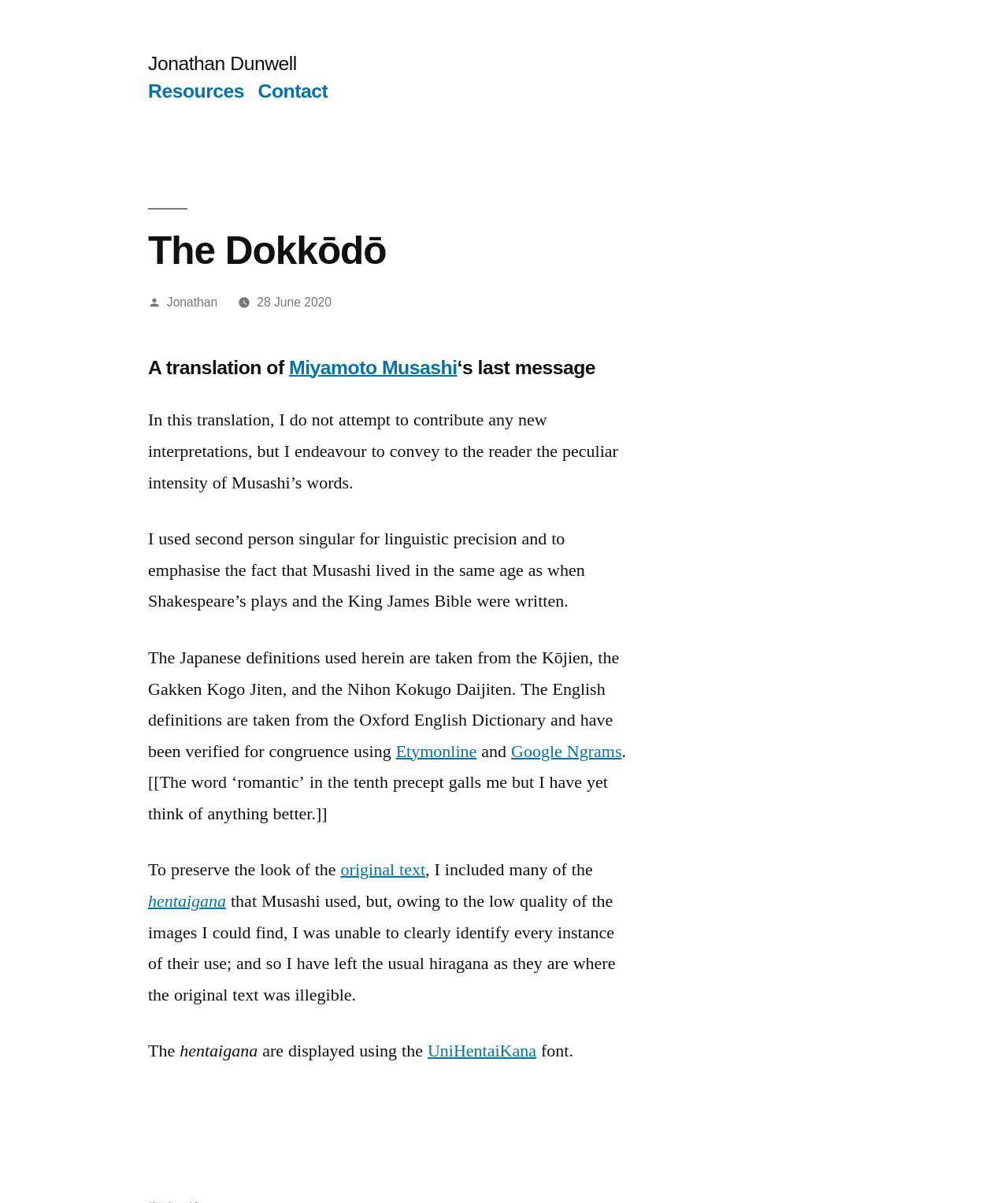Please specify the bounding box coordinates of the area that should be clicked to accomplish the following instruction: "Check the definition on Etymonline". The coordinates should consist of four float numbers between 0 and 1, i.e., [left, top, right, bottom].

[0.393, 0.617, 0.473, 0.631]